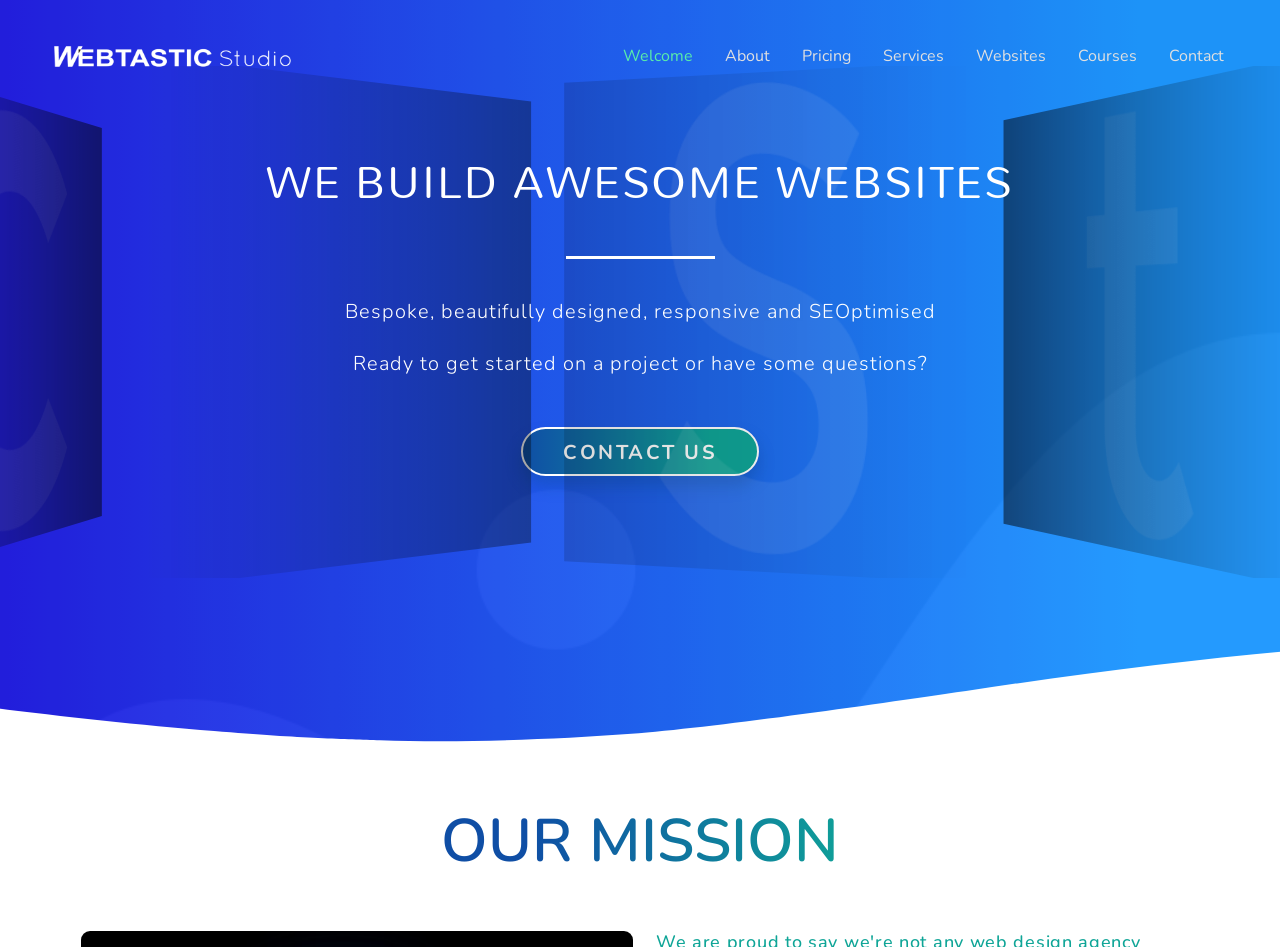What is the last item in the site navigation?
Using the screenshot, give a one-word or short phrase answer.

Contact